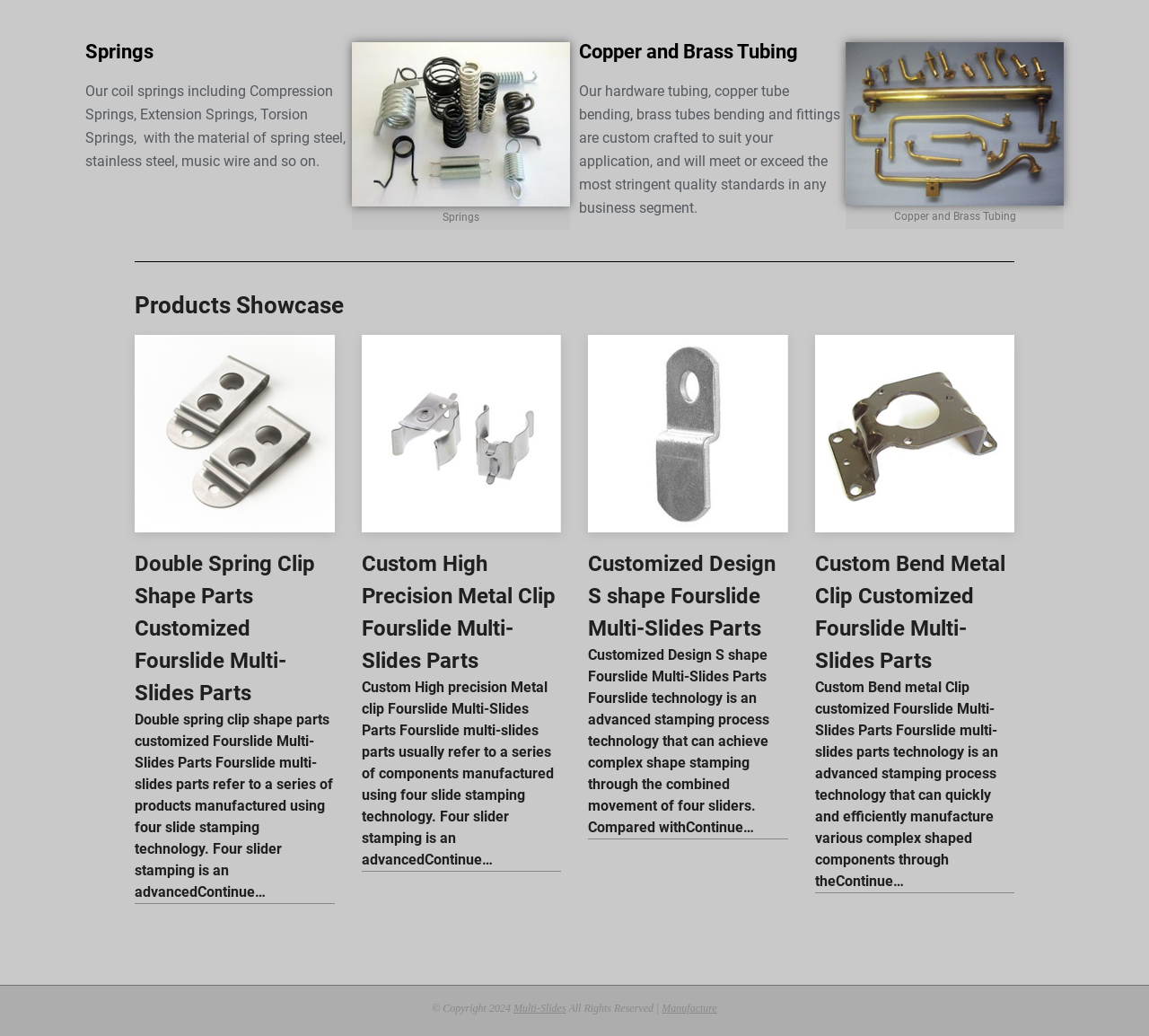Determine the bounding box coordinates for the UI element matching this description: "parent_node: Copper and Brass Tubing".

[0.736, 0.041, 0.926, 0.199]